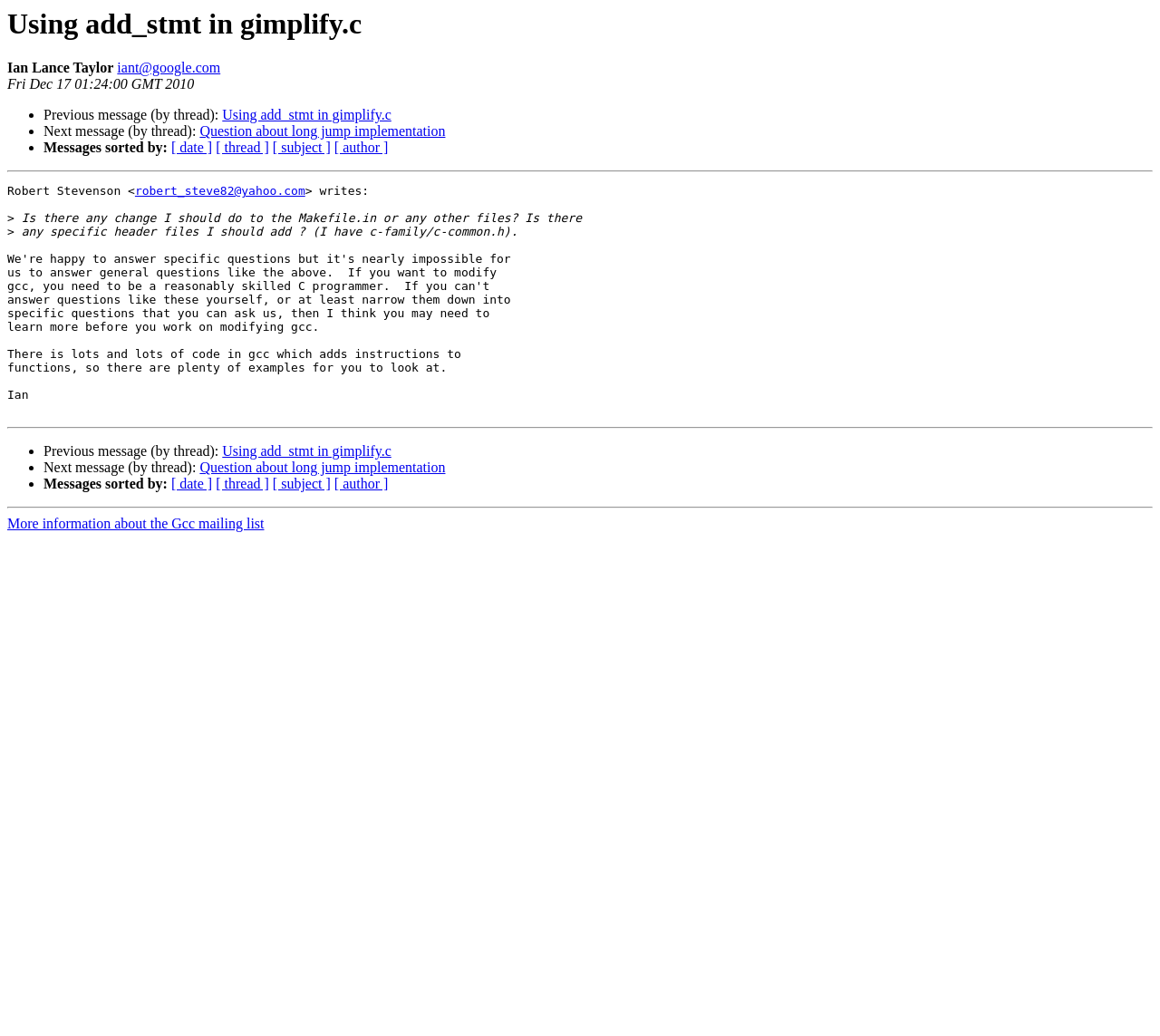Can you find the bounding box coordinates of the area I should click to execute the following instruction: "View next message"?

[0.172, 0.119, 0.384, 0.134]